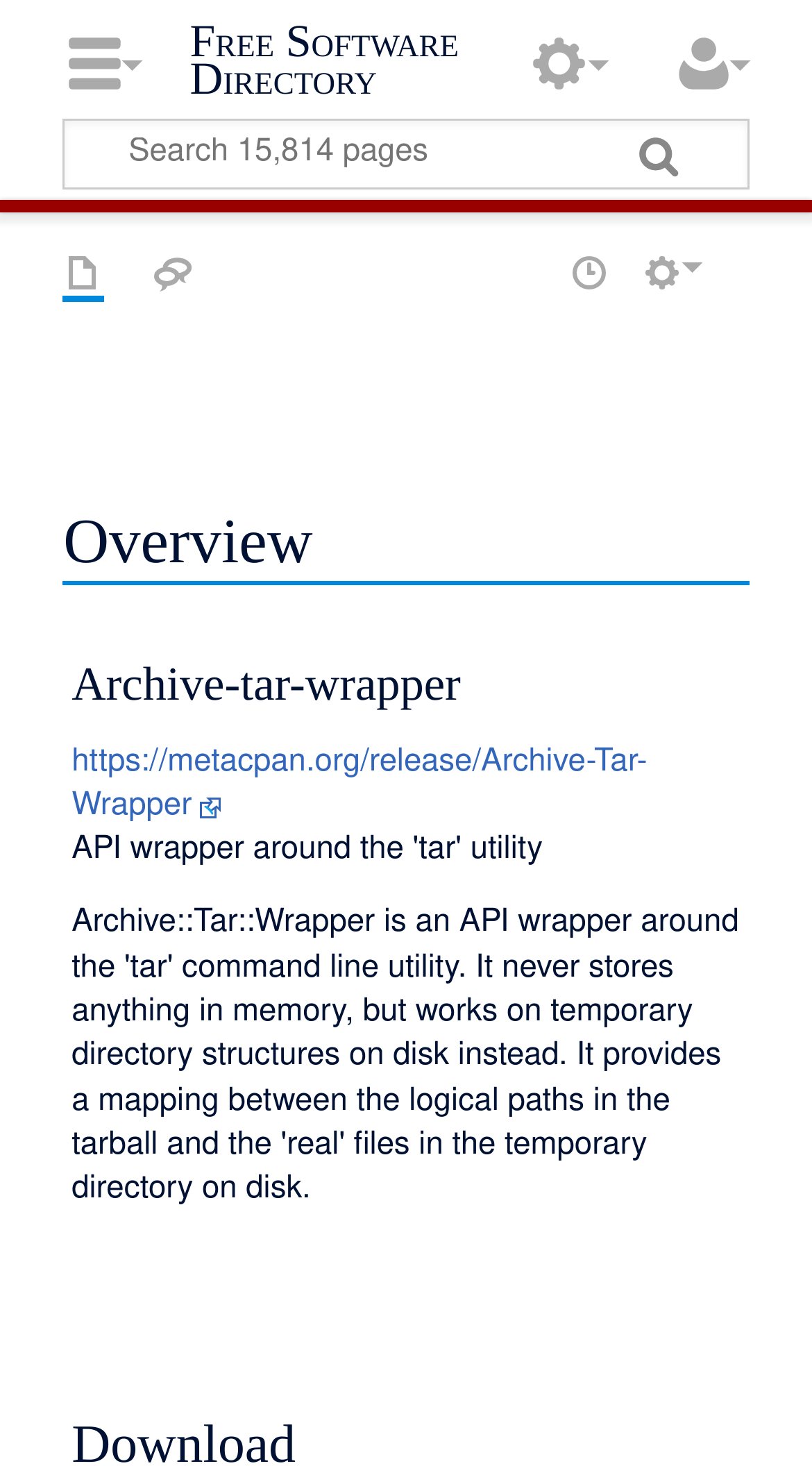How many links are there under 'Namespaces'?
Refer to the image and give a detailed answer to the query.

There are two links under 'Namespaces', which are 'Page' and 'Discussion', and can be found under the navigation option 'Namespaces' on the webpage.